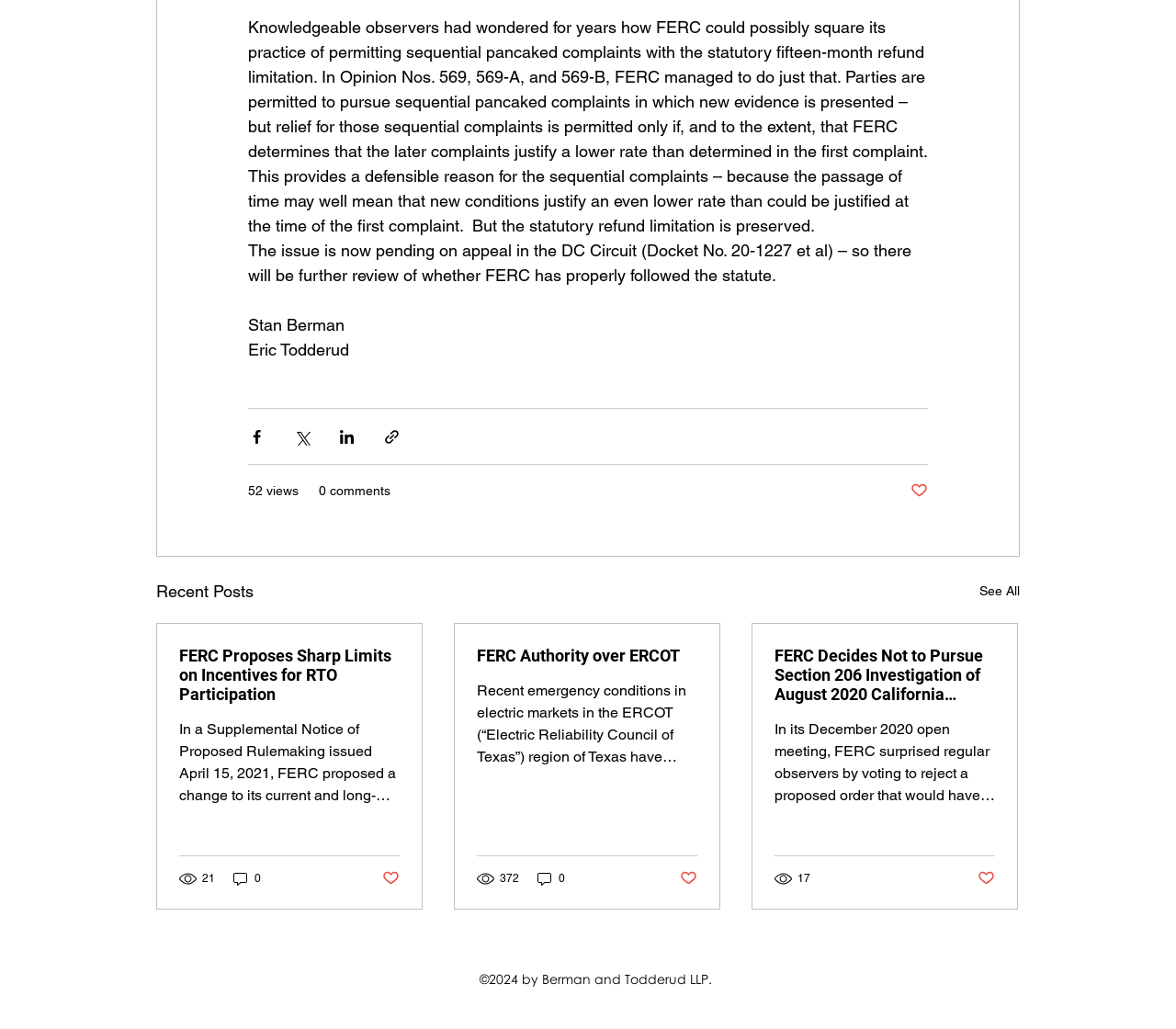Extract the bounding box coordinates for the HTML element that matches this description: "52 views". The coordinates should be four float numbers between 0 and 1, i.e., [left, top, right, bottom].

[0.211, 0.468, 0.254, 0.487]